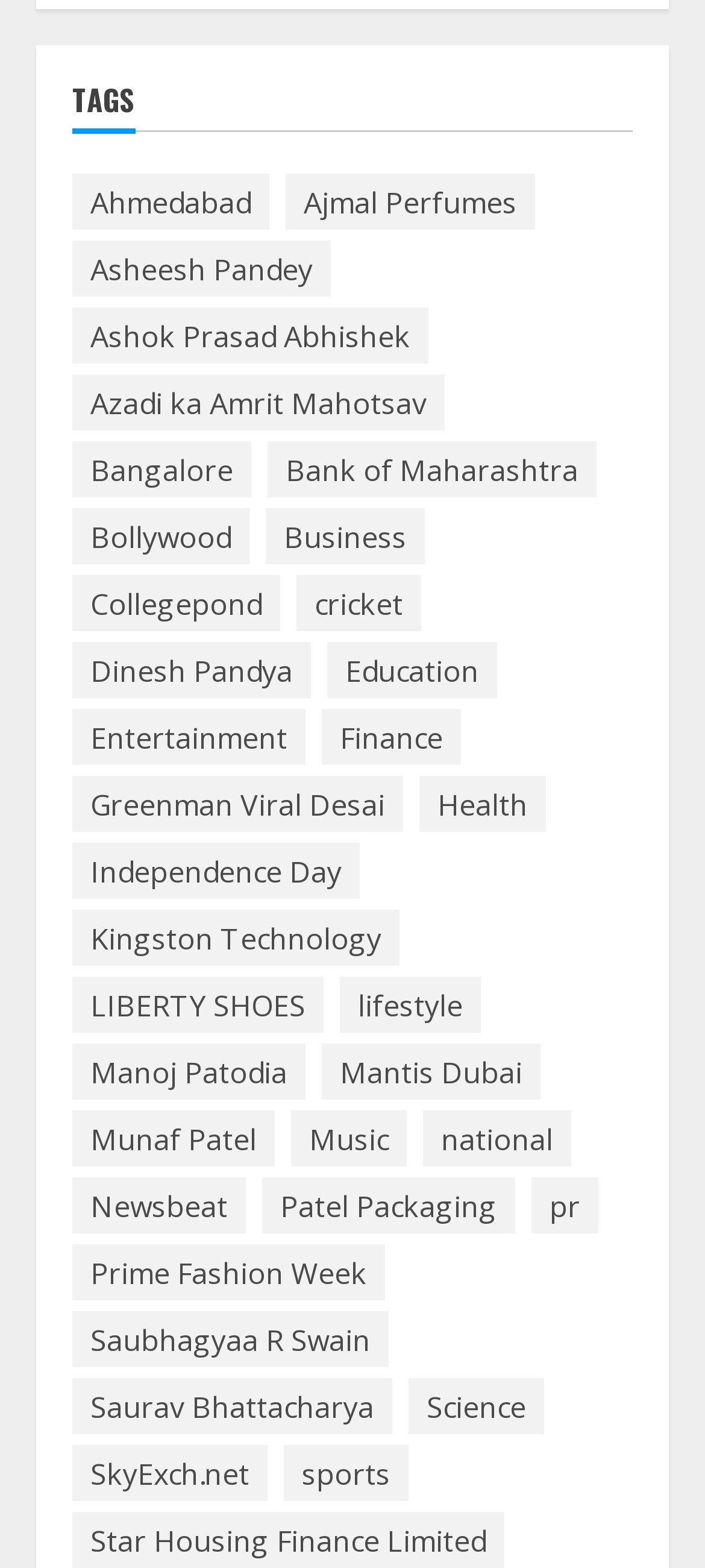Please find the bounding box coordinates of the clickable region needed to complete the following instruction: "Click on Ahmedabad". The bounding box coordinates must consist of four float numbers between 0 and 1, i.e., [left, top, right, bottom].

[0.103, 0.111, 0.382, 0.147]